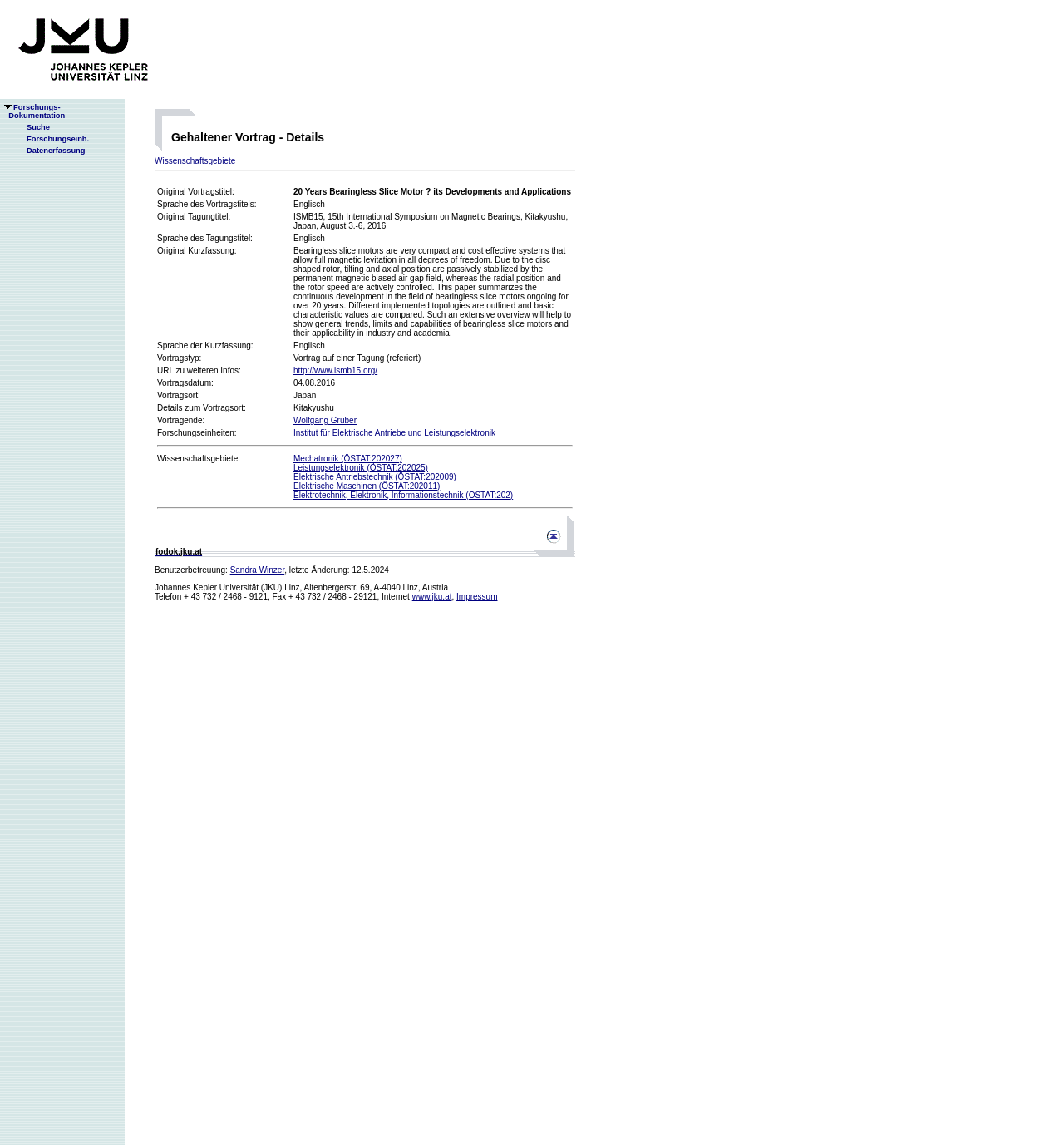Identify the coordinates of the bounding box for the element that must be clicked to accomplish the instruction: "view the profile of Wolfgang Gruber".

[0.276, 0.363, 0.335, 0.371]